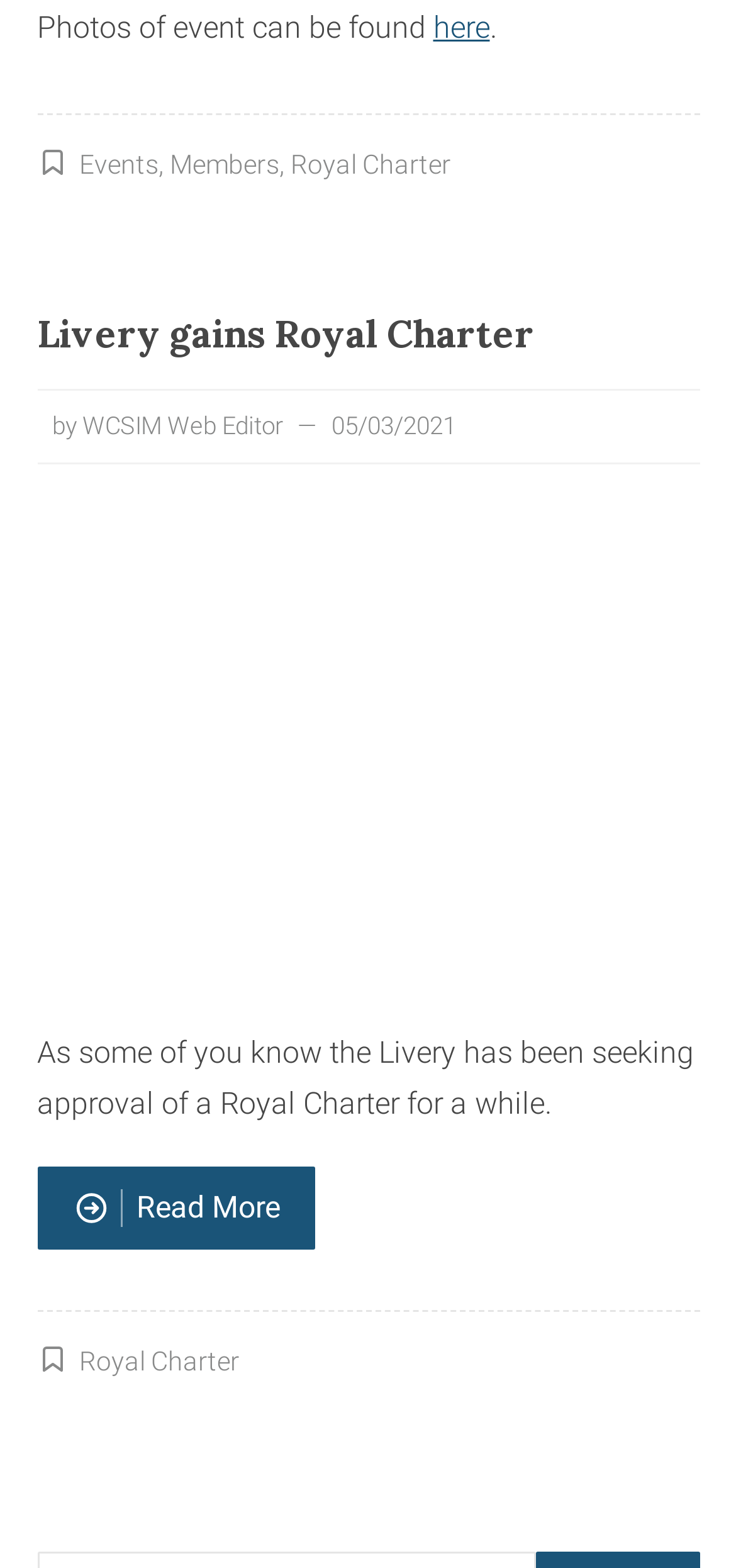Please determine the bounding box coordinates for the element with the description: "Royal Charter".

[0.108, 0.858, 0.326, 0.878]